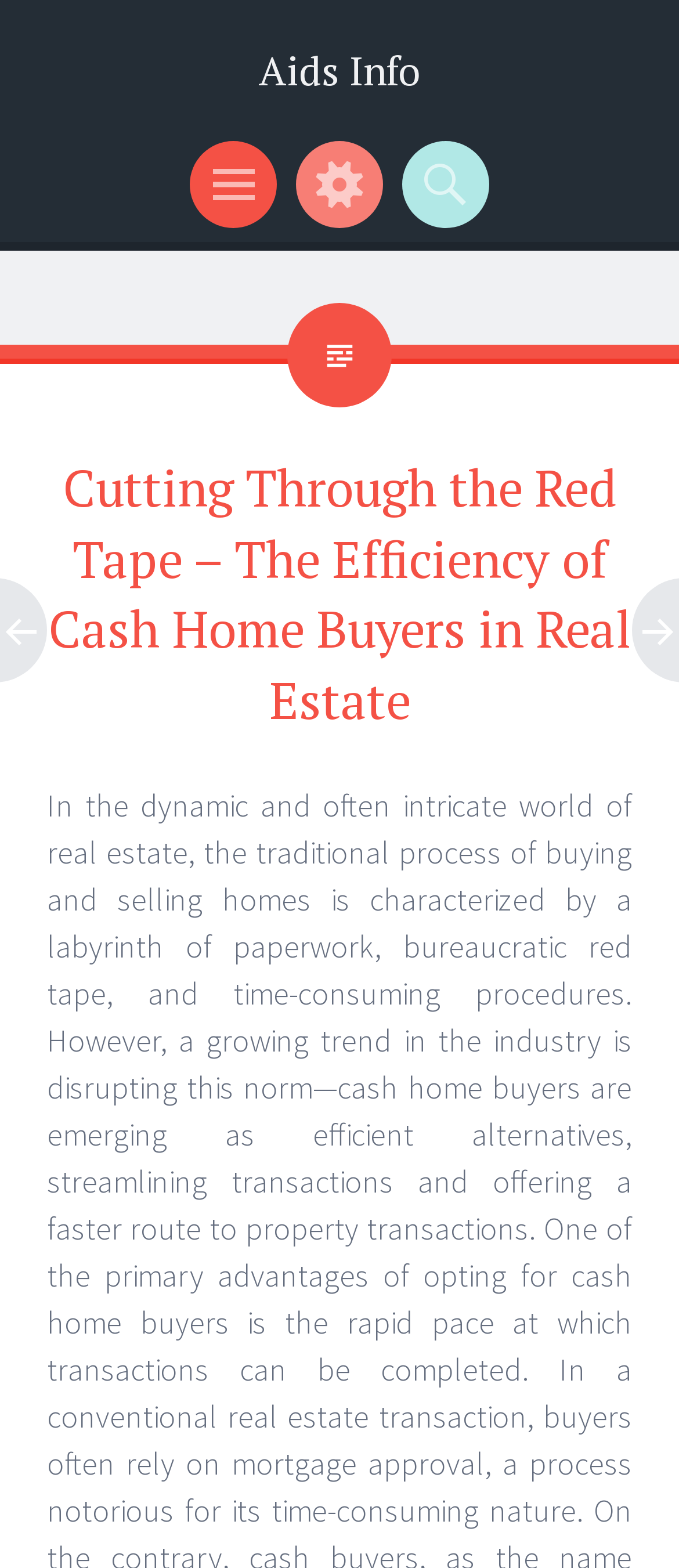Use a single word or phrase to answer the question:
How many main navigation items are there?

3